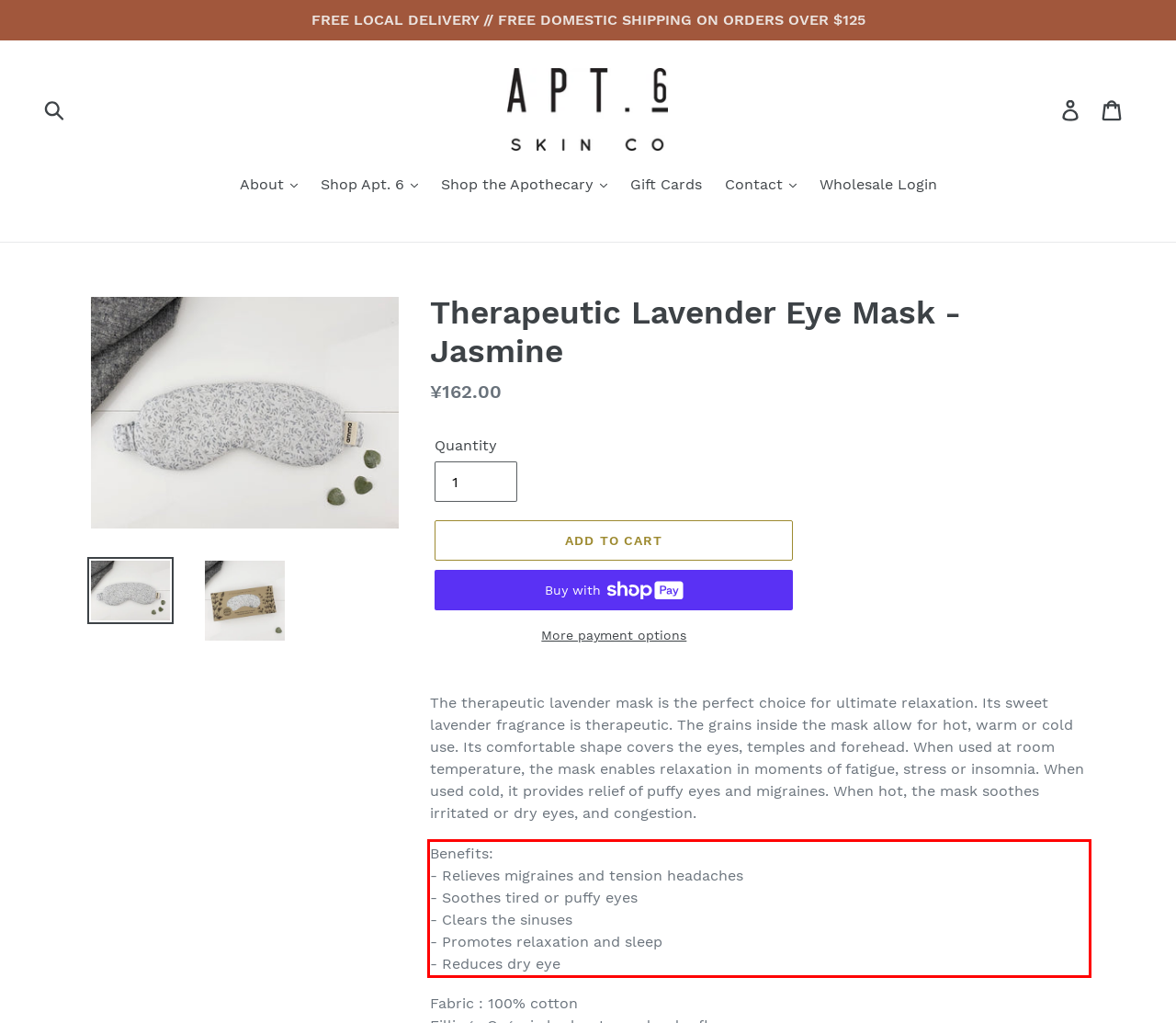Given a screenshot of a webpage containing a red bounding box, perform OCR on the text within this red bounding box and provide the text content.

Benefits: - Relieves migraines and tension headaches - Soothes tired or puffy eyes - Clears the sinuses - Promotes relaxation and sleep - Reduces dry eye